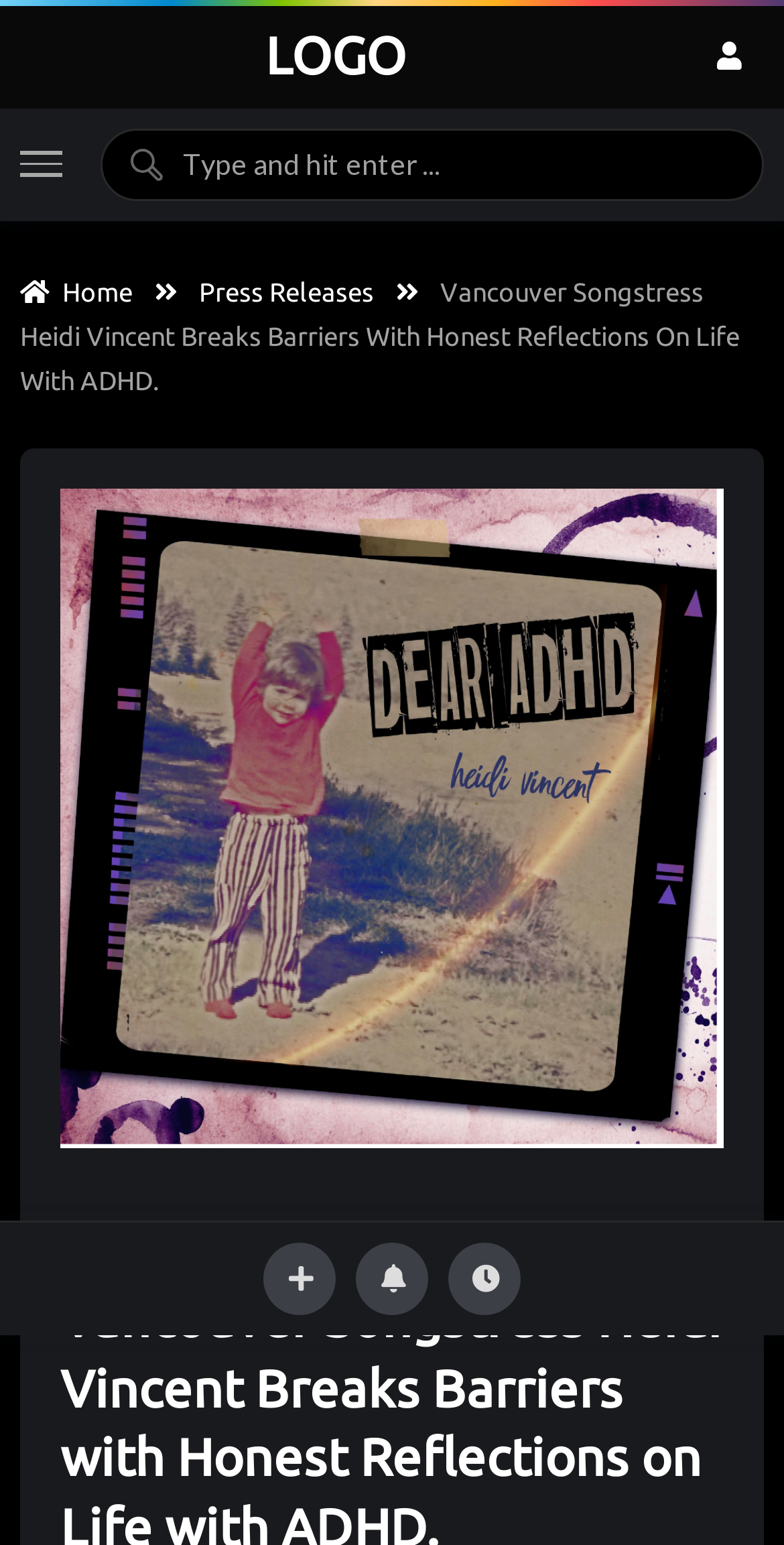Find the bounding box coordinates of the element I should click to carry out the following instruction: "learn about employment background checks".

None